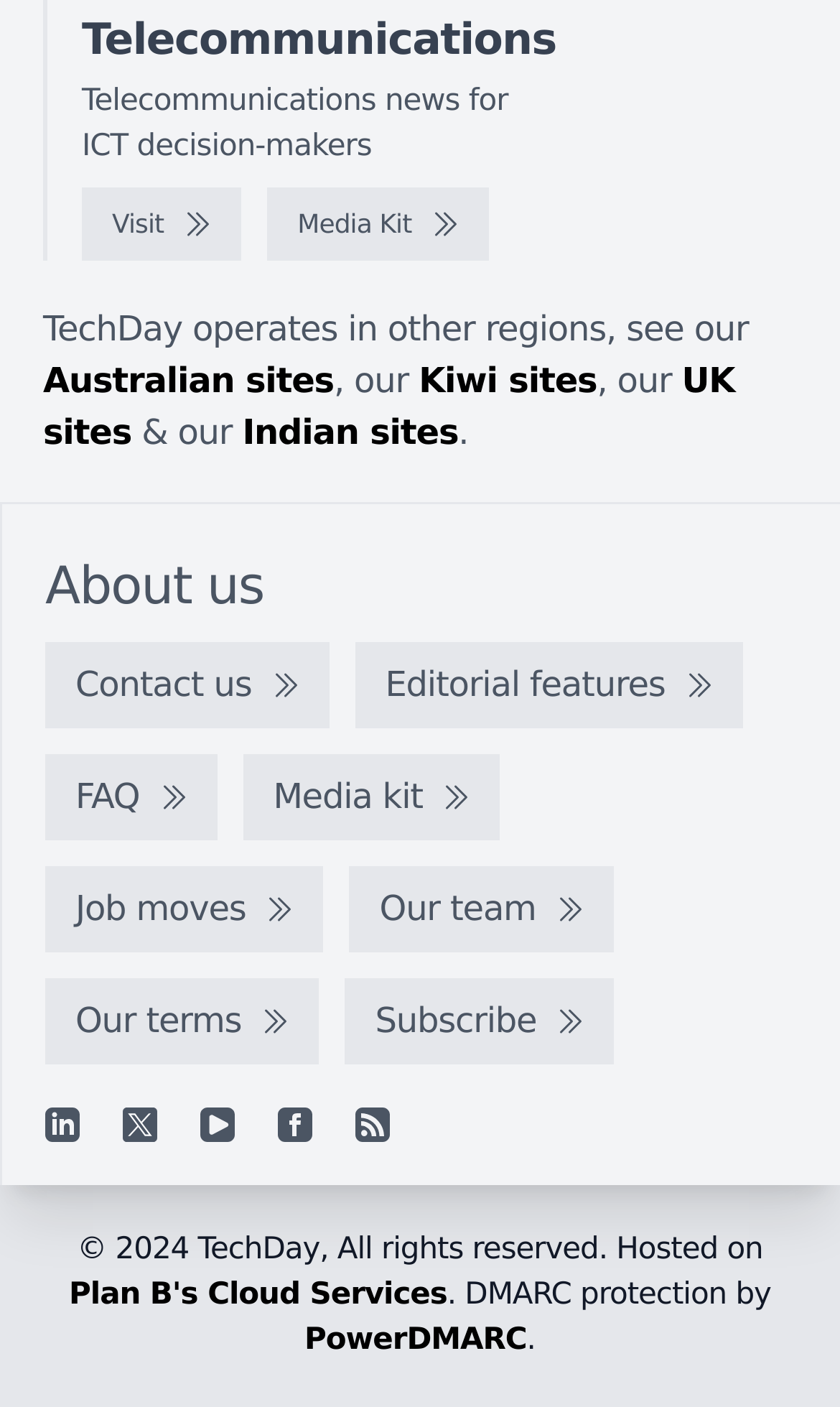Return the bounding box coordinates of the UI element that corresponds to this description: "FAQ". The coordinates must be given as four float numbers in the range of 0 and 1, [left, top, right, bottom].

[0.054, 0.537, 0.258, 0.598]